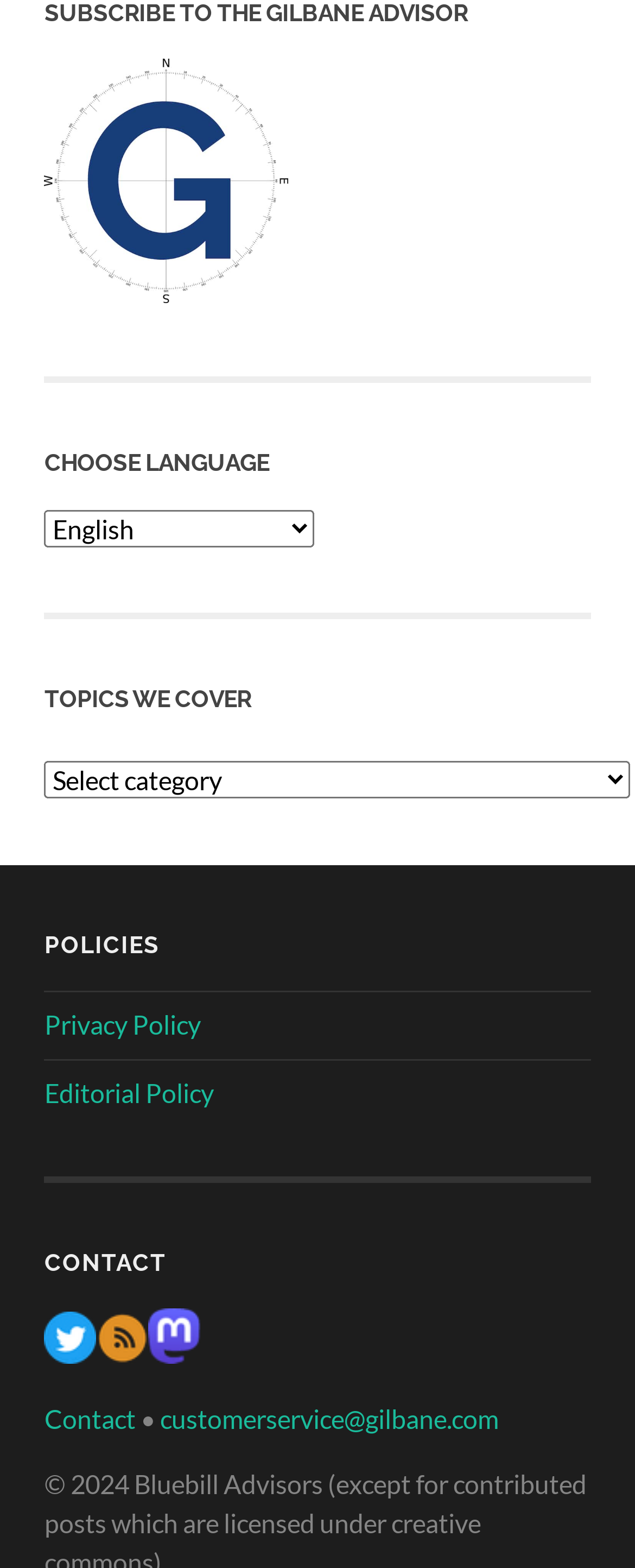Locate the bounding box coordinates of the segment that needs to be clicked to meet this instruction: "Check corrections email".

None